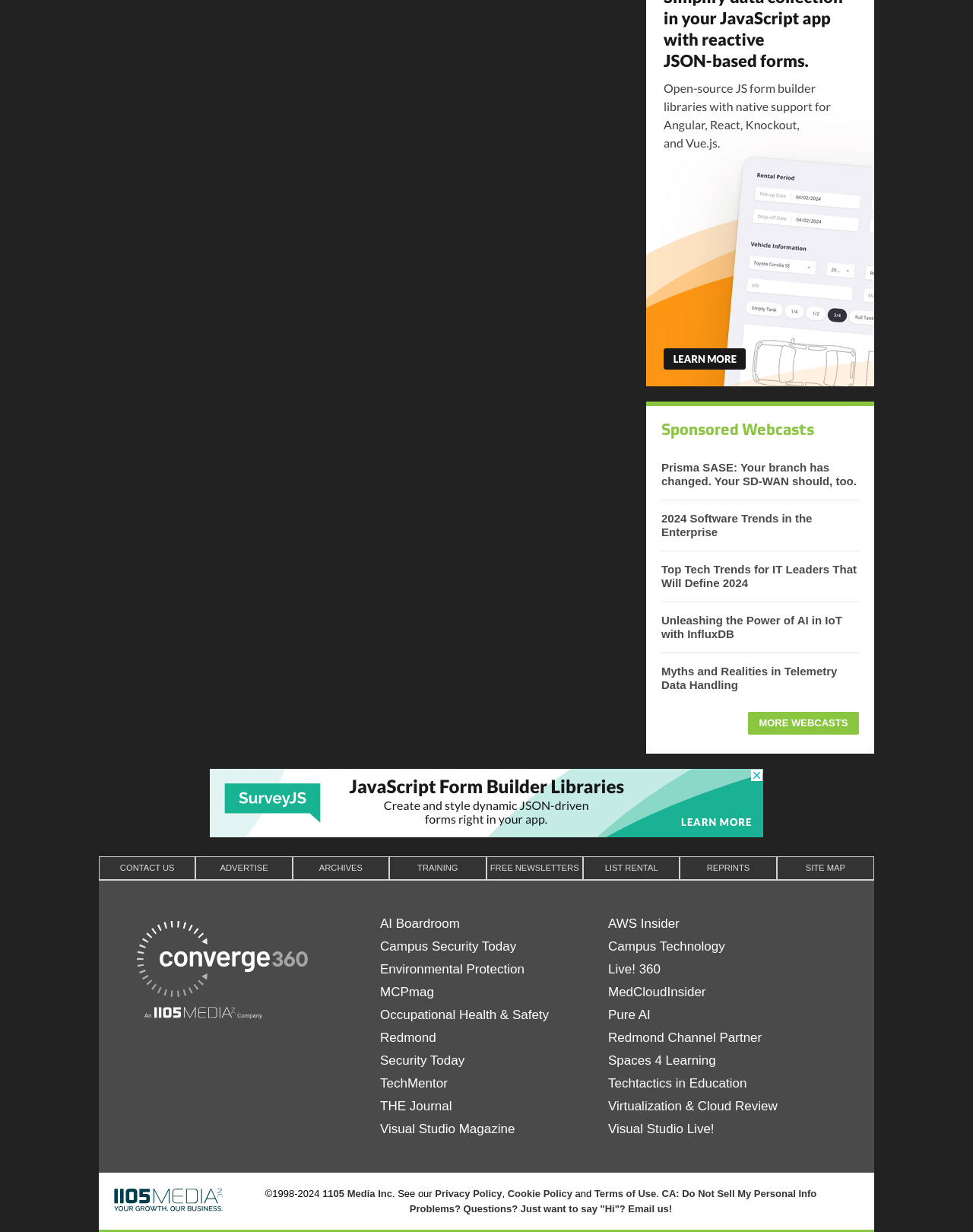Locate the bounding box coordinates of the area you need to click to fulfill this instruction: 'Click on 'Sponsored Webcasts''. The coordinates must be in the form of four float numbers ranging from 0 to 1: [left, top, right, bottom].

[0.664, 0.342, 0.852, 0.359]